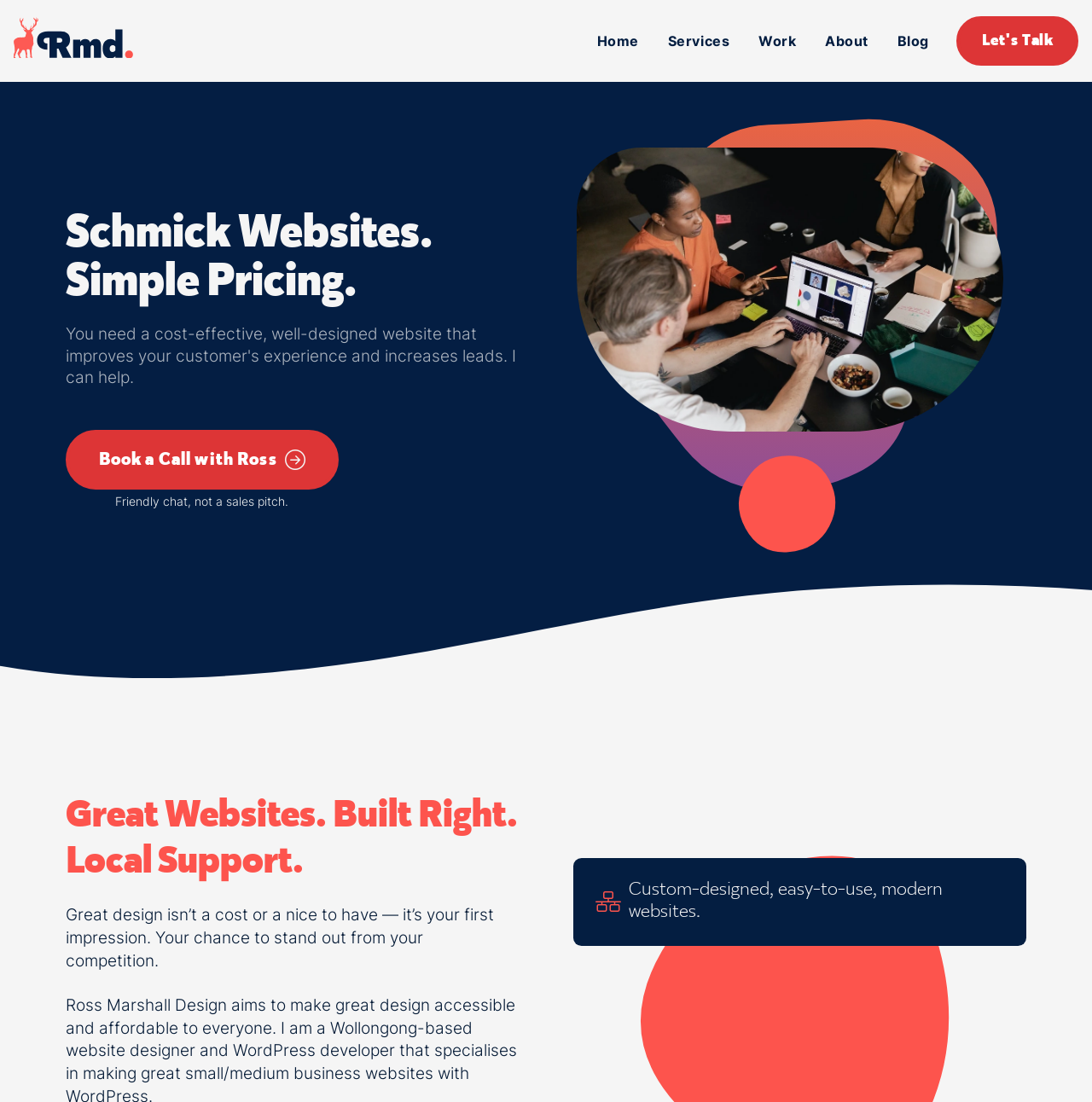How many main navigation links are there?
Identify the answer in the screenshot and reply with a single word or phrase.

5